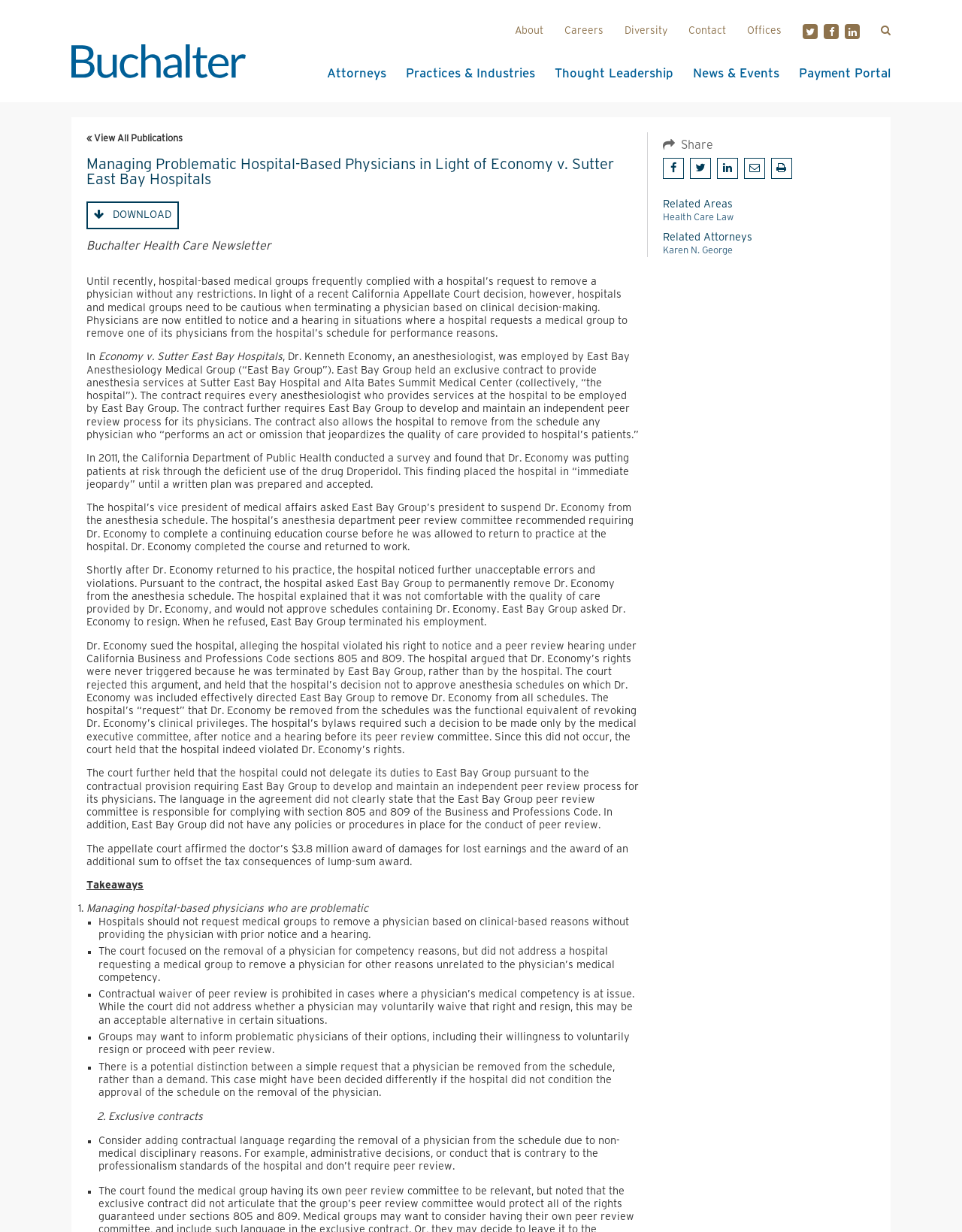Locate the bounding box coordinates of the area to click to fulfill this instruction: "Share the article on Facebook". The bounding box should be presented as four float numbers between 0 and 1, in the order [left, top, right, bottom].

[0.689, 0.128, 0.711, 0.145]